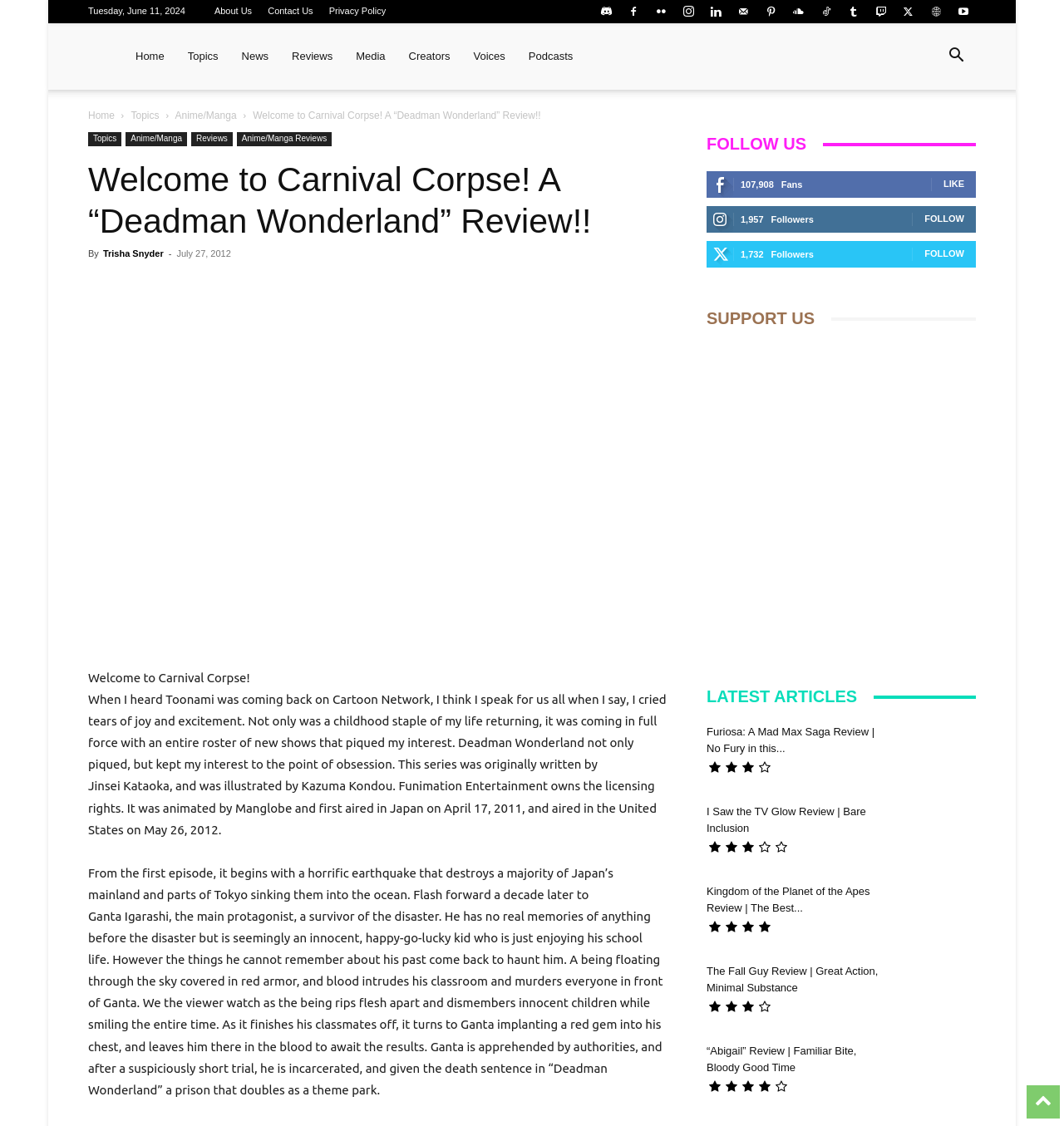Use the details in the image to answer the question thoroughly: 
How many fans are mentioned on the webpage?

I found the number of fans by looking at the static text element that says '107,908 Fans'.